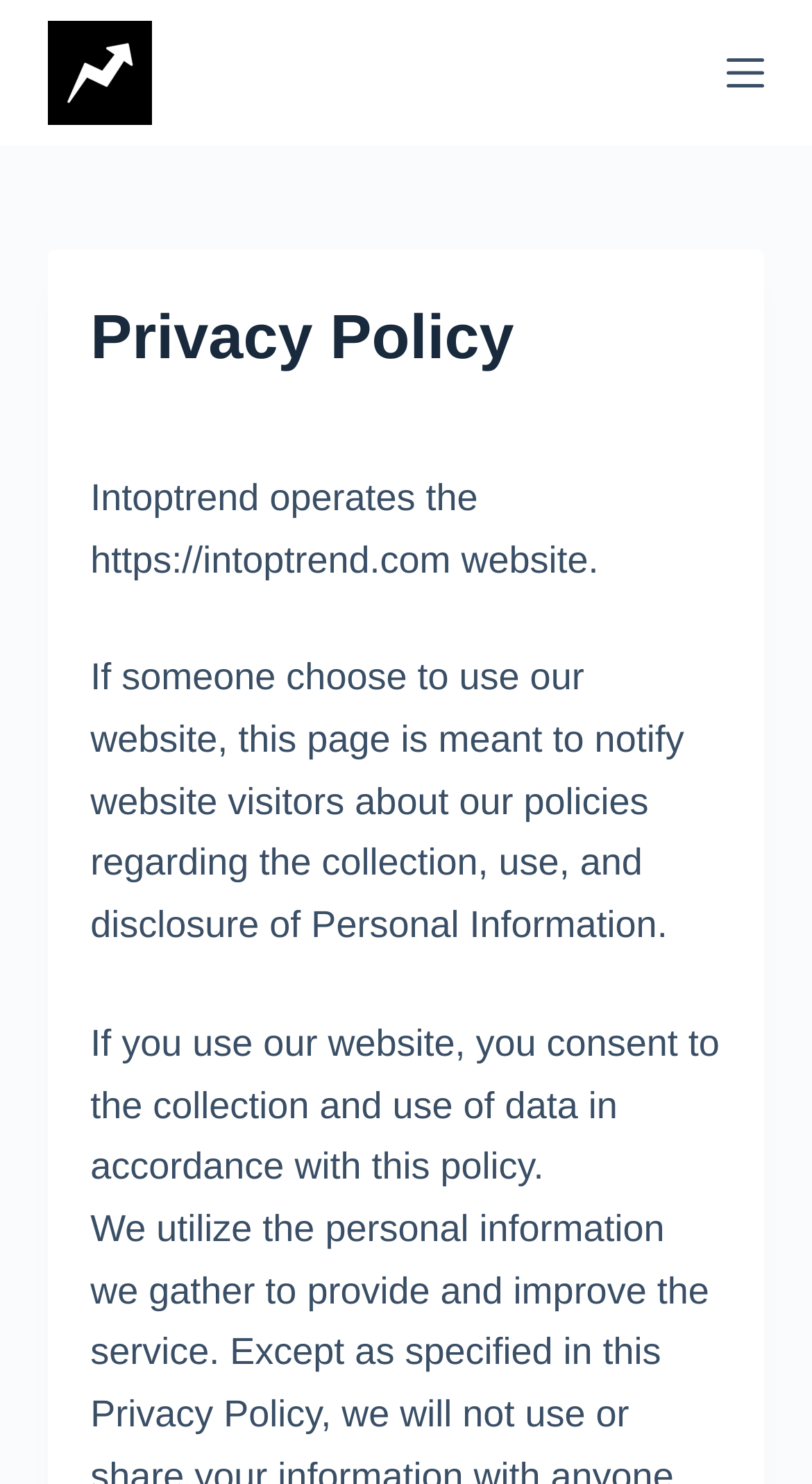Find the bounding box coordinates for the HTML element described in this sentence: "Skip to content". Provide the coordinates as four float numbers between 0 and 1, in the format [left, top, right, bottom].

[0.0, 0.0, 0.103, 0.028]